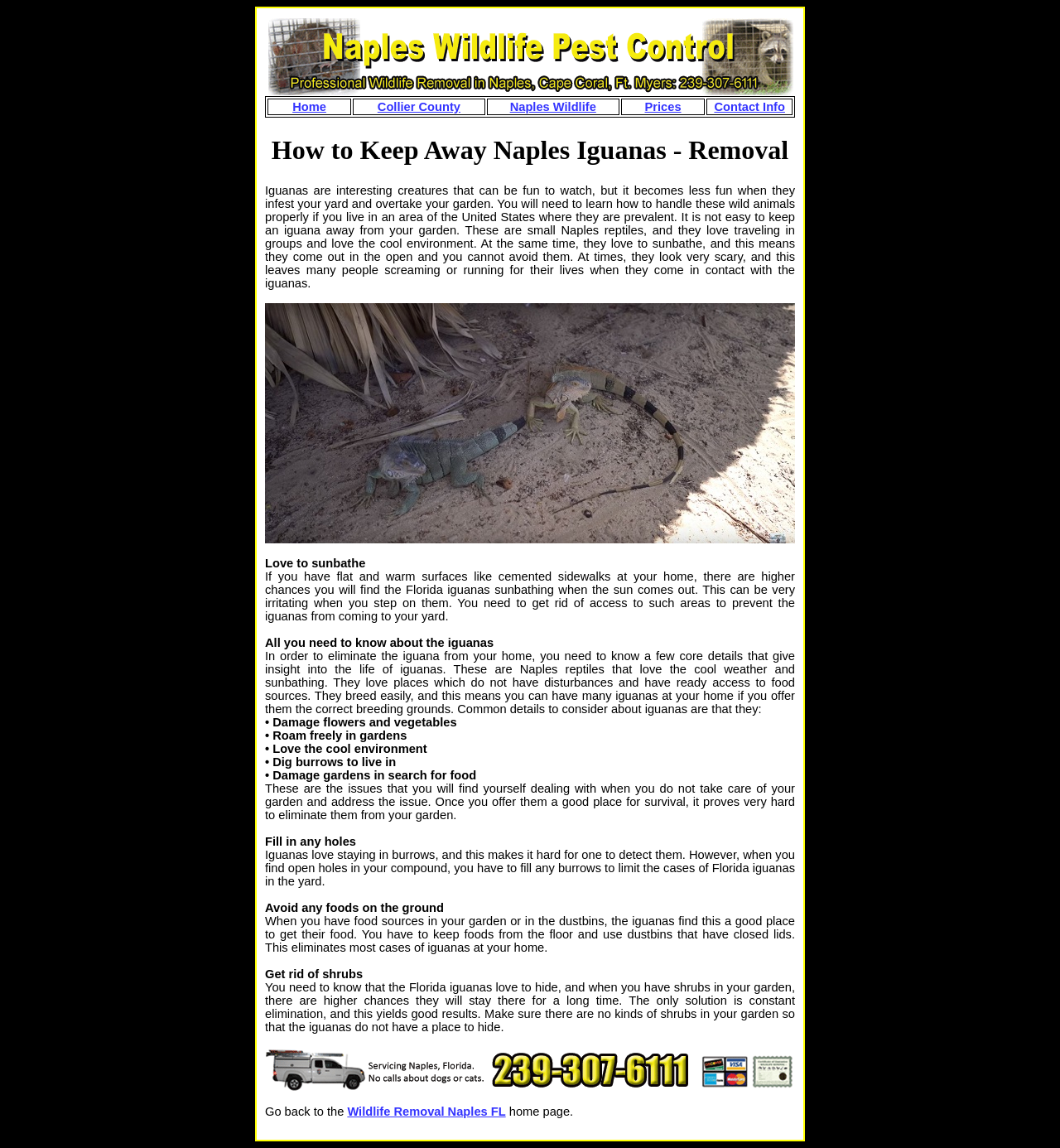Please analyze the image and give a detailed answer to the question:
What is the purpose of using dustbins with closed lids?

The webpage advises to use dustbins with closed lids to eliminate food sources that attract iguanas, as mentioned in the section 'Avoid any foods on the ground' where it explains that iguanas find food sources in gardens and dustbins and use them to survive.